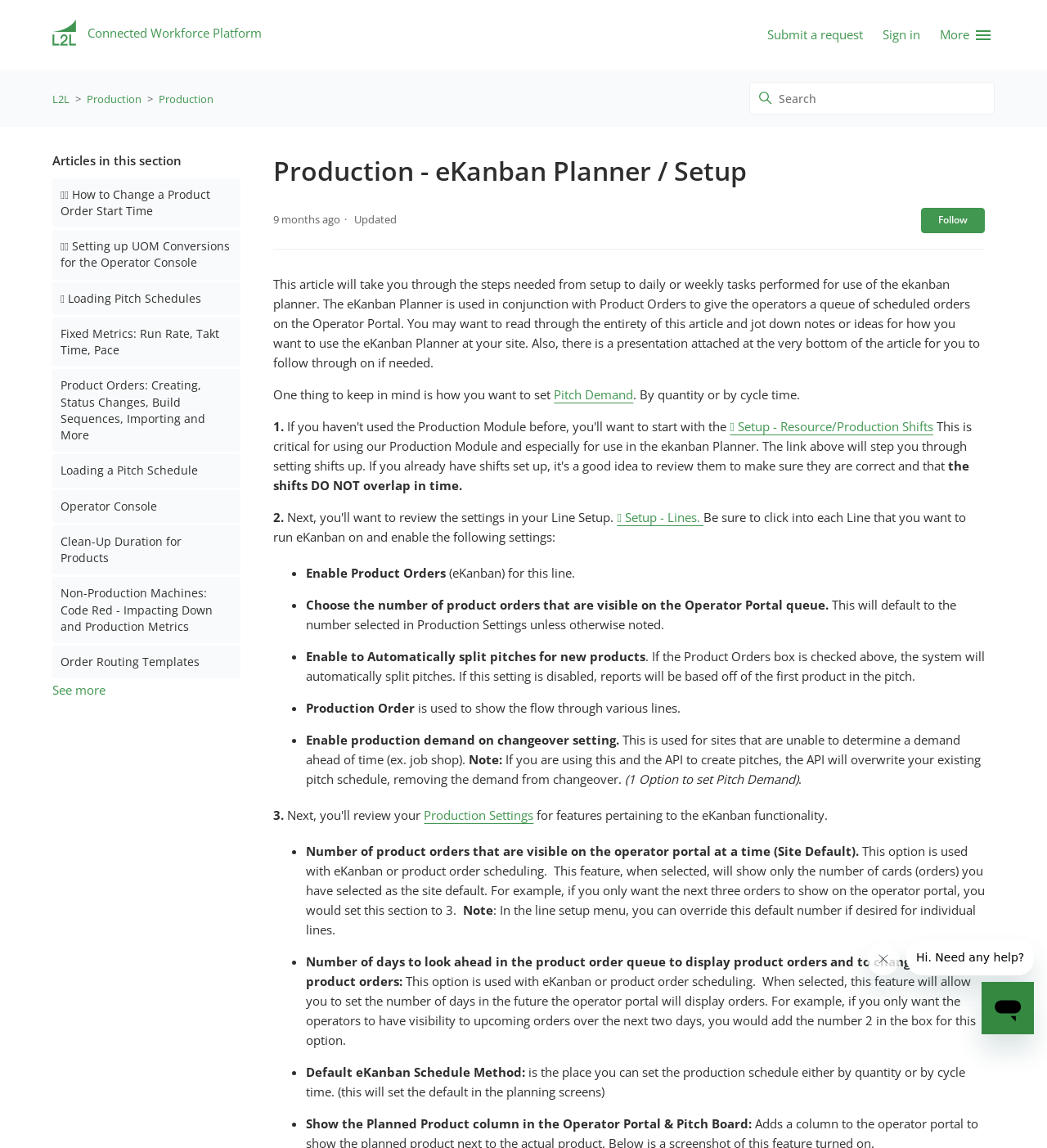Pinpoint the bounding box coordinates of the element you need to click to execute the following instruction: "Search". The bounding box should be represented by four float numbers between 0 and 1, in the format [left, top, right, bottom].

[0.716, 0.071, 0.95, 0.1]